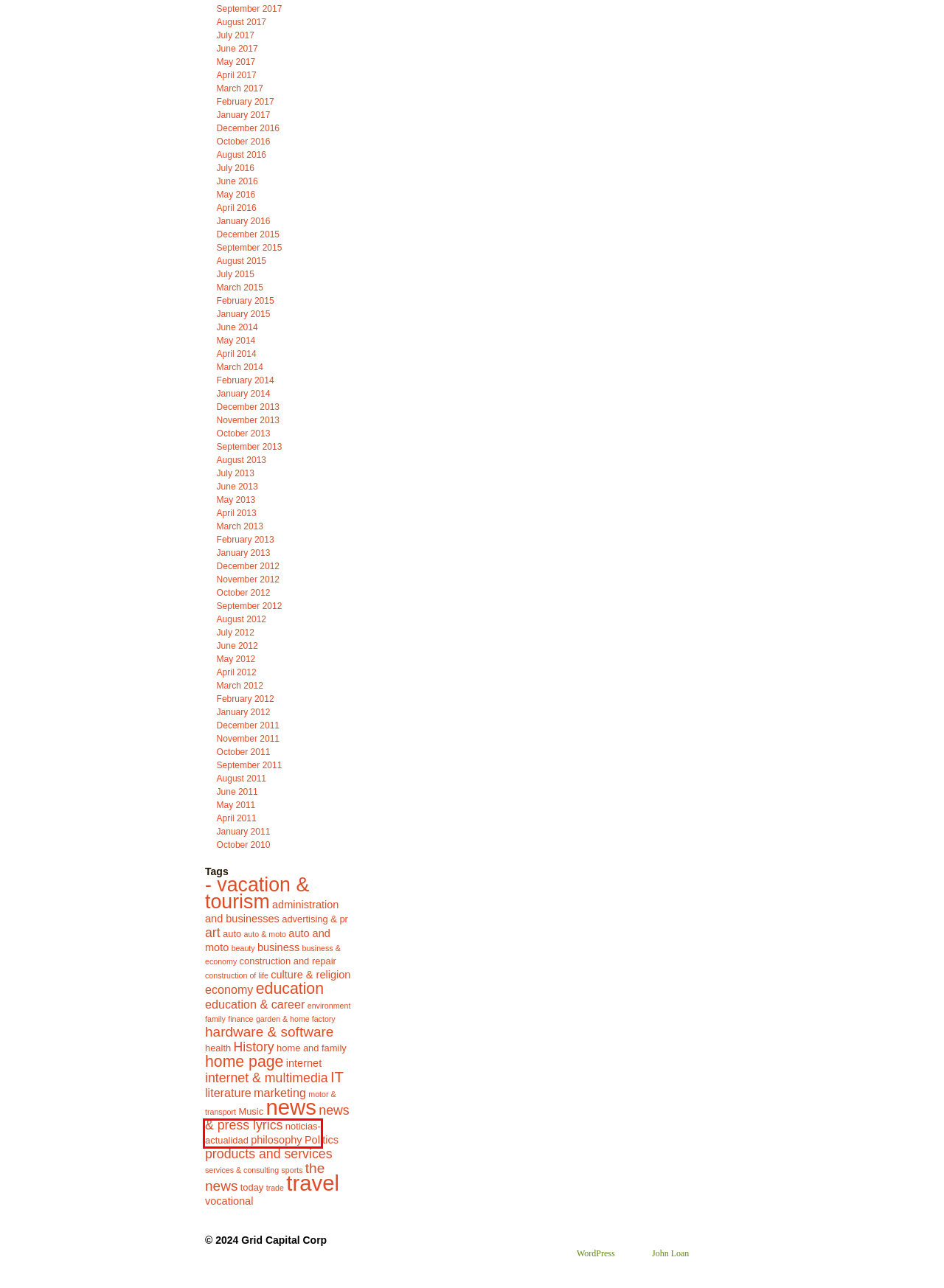You have a screenshot of a webpage with a red bounding box around an element. Identify the webpage description that best fits the new page that appears after clicking the selected element in the red bounding box. Here are the candidates:
A. auto and moto  |   Grid Capital Corp
B. August  |  2016  |   Grid Capital Corp
C. June  |  2011  |   Grid Capital Corp
D. May  |  2012  |   Grid Capital Corp
E. environment  |   Grid Capital Corp
F. noticias-actualidad  |   Grid Capital Corp
G. October  |  2012  |   Grid Capital Corp
H. August  |  2017  |   Grid Capital Corp

F